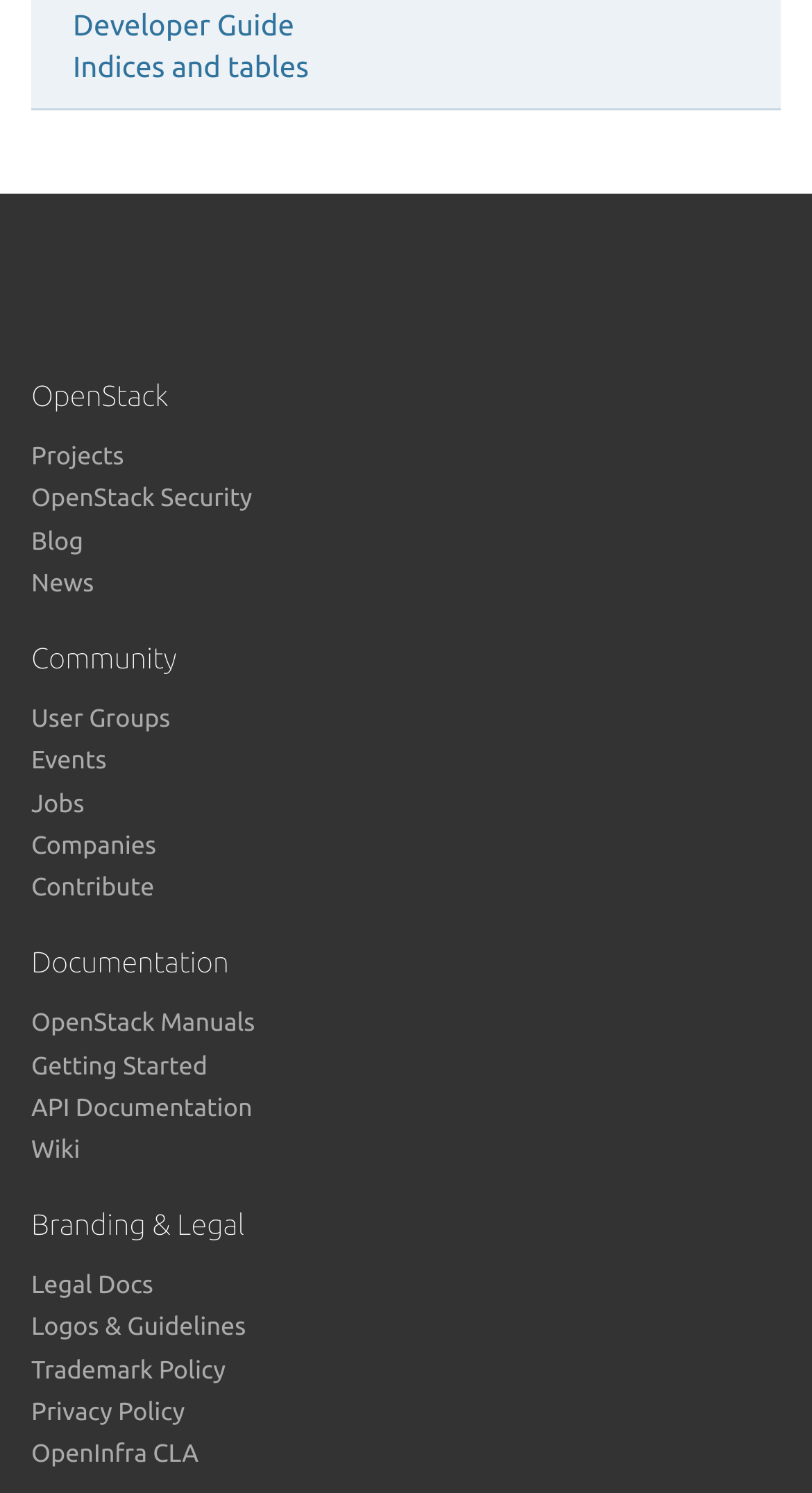Kindly determine the bounding box coordinates of the area that needs to be clicked to fulfill this instruction: "Go to Developer Guide".

[0.09, 0.005, 0.362, 0.028]